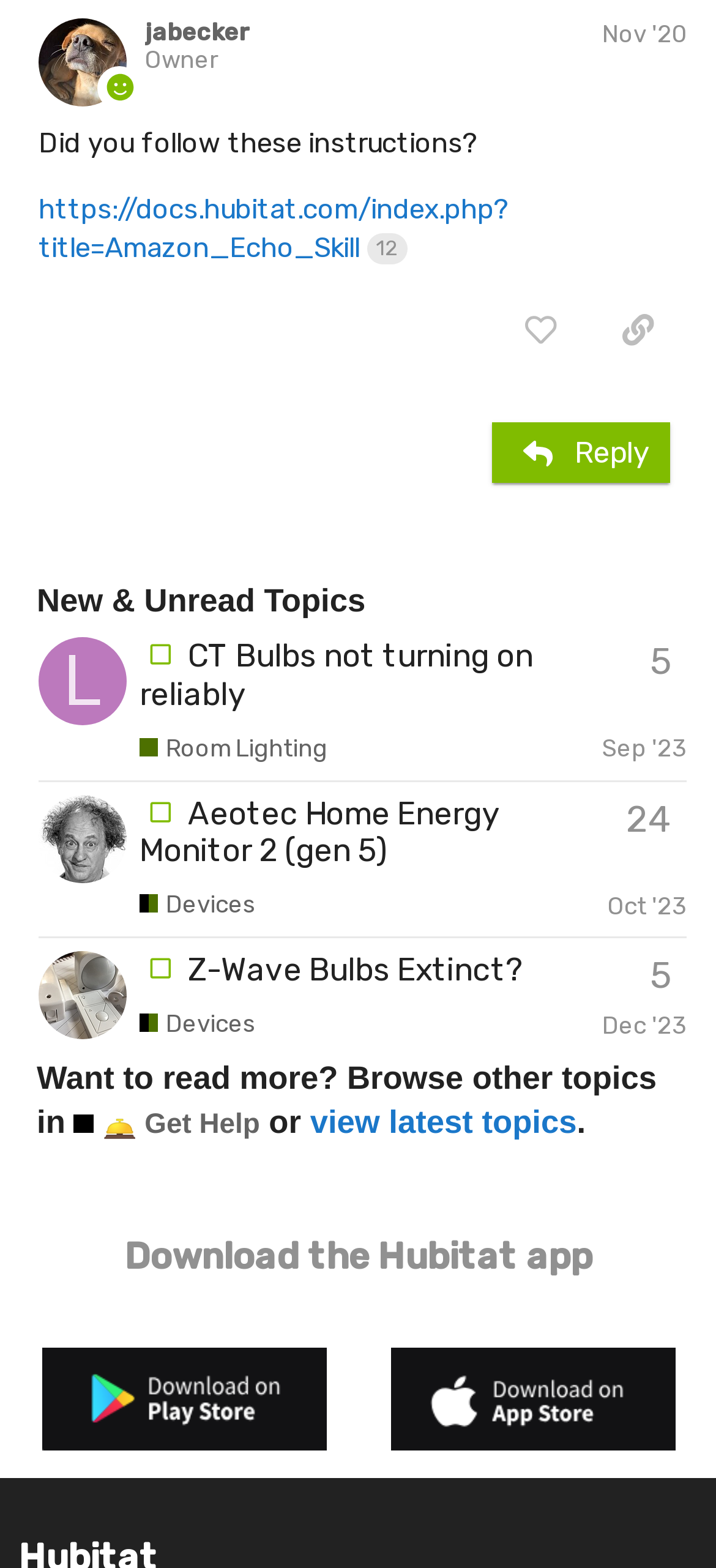Based on the image, please respond to the question with as much detail as possible:
What is the name of the device mentioned in the topic 'Aeotec Home Energy Monitor 2 (gen 5)'?

The name of the device mentioned in the topic 'Aeotec Home Energy Monitor 2 (gen 5)' is 'Aeotec Home Energy Monitor 2', which is a heading element with a bounding box coordinate of [0.195, 0.507, 0.706, 0.554].